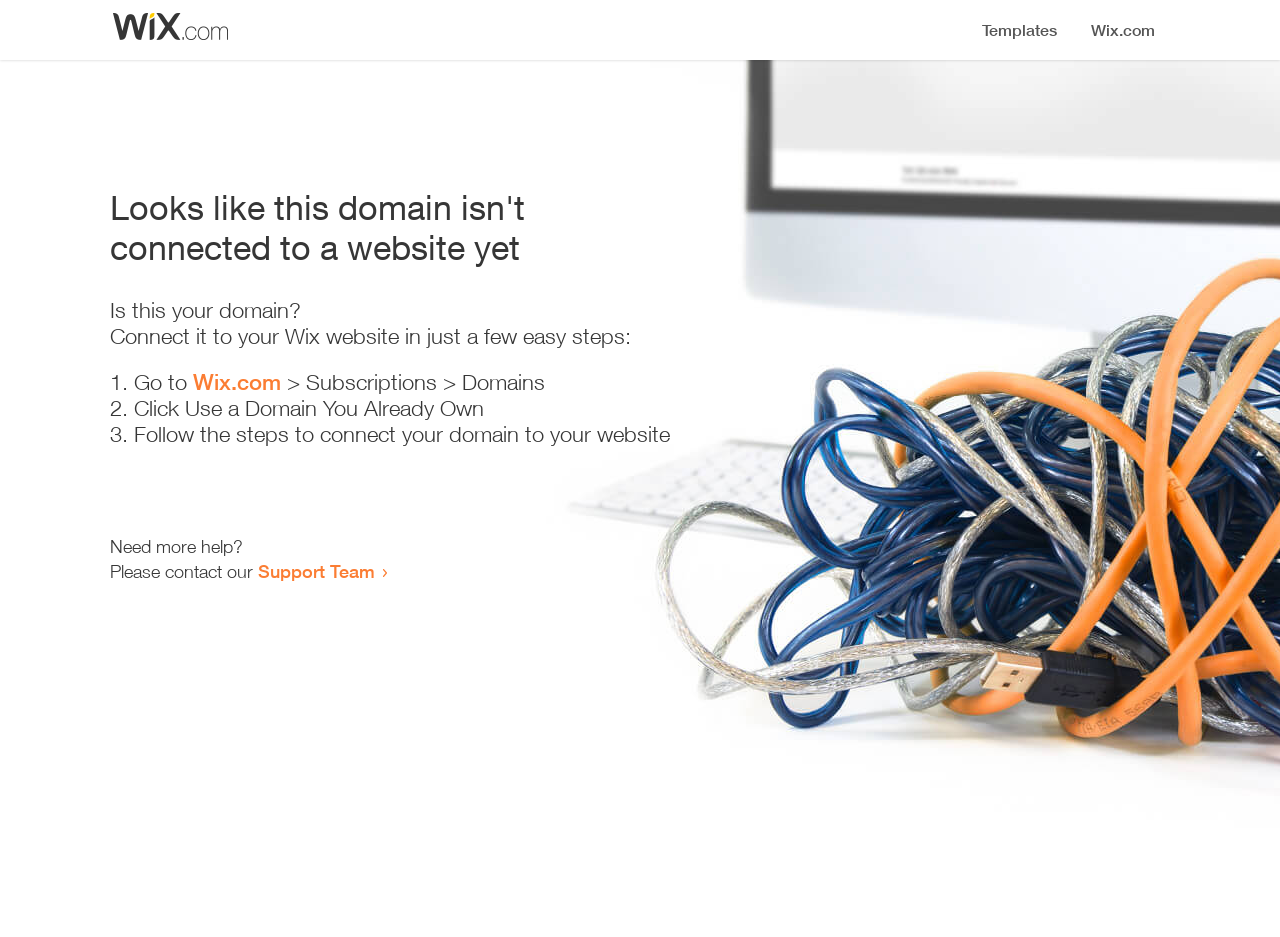Construct a comprehensive description capturing every detail on the webpage.

The webpage appears to be an error page, indicating that a domain is not connected to a website yet. At the top, there is a small image, followed by a heading that states the error message. Below the heading, there is a question "Is this your domain?" and a brief instruction on how to connect it to a Wix website in a few easy steps.

The instructions are presented in a numbered list, with three steps. The first step is to go to Wix.com, followed by a link to the website. The second step is to click "Use a Domain You Already Own", and the third step is to follow the instructions to connect the domain to the website.

At the bottom of the page, there is a message asking if the user needs more help, followed by an offer to contact the Support Team, which is a clickable link. Overall, the page is simple and provides clear instructions on how to resolve the error.